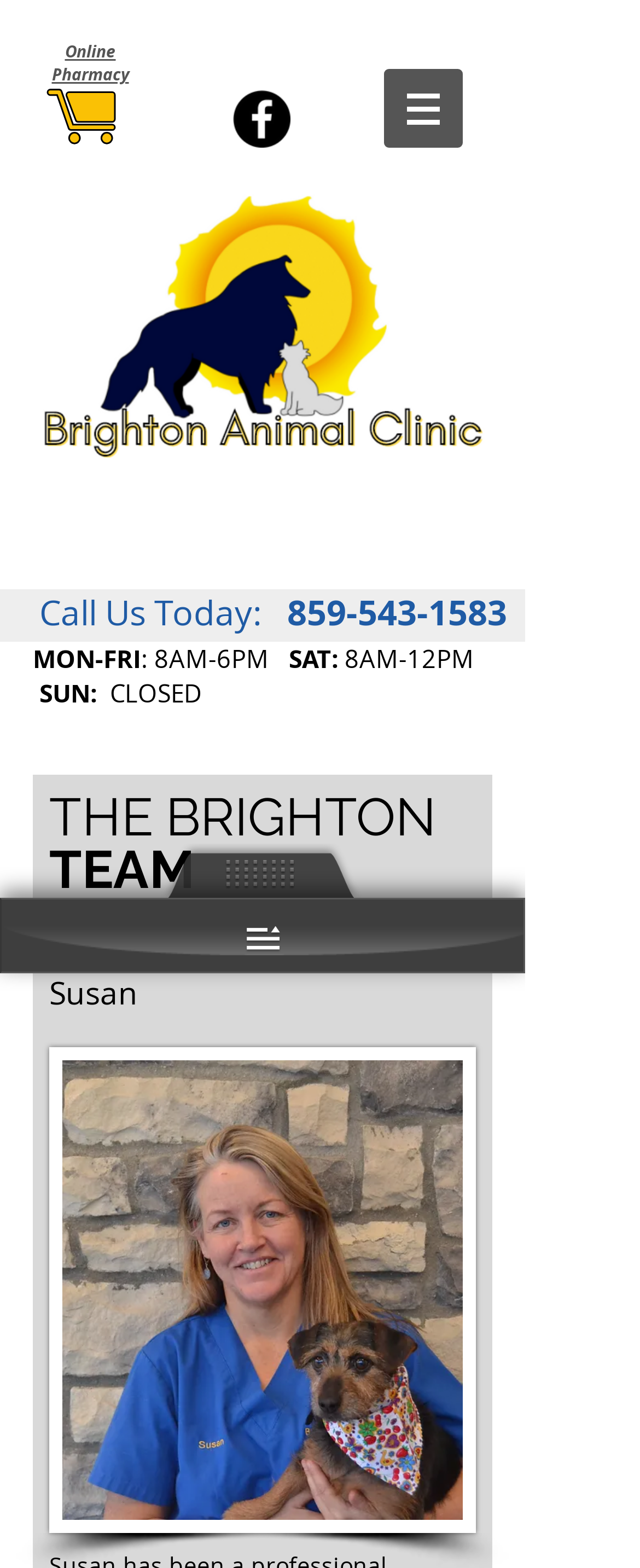Who is one of the groomers?
Using the image, give a concise answer in the form of a single word or short phrase.

Susan